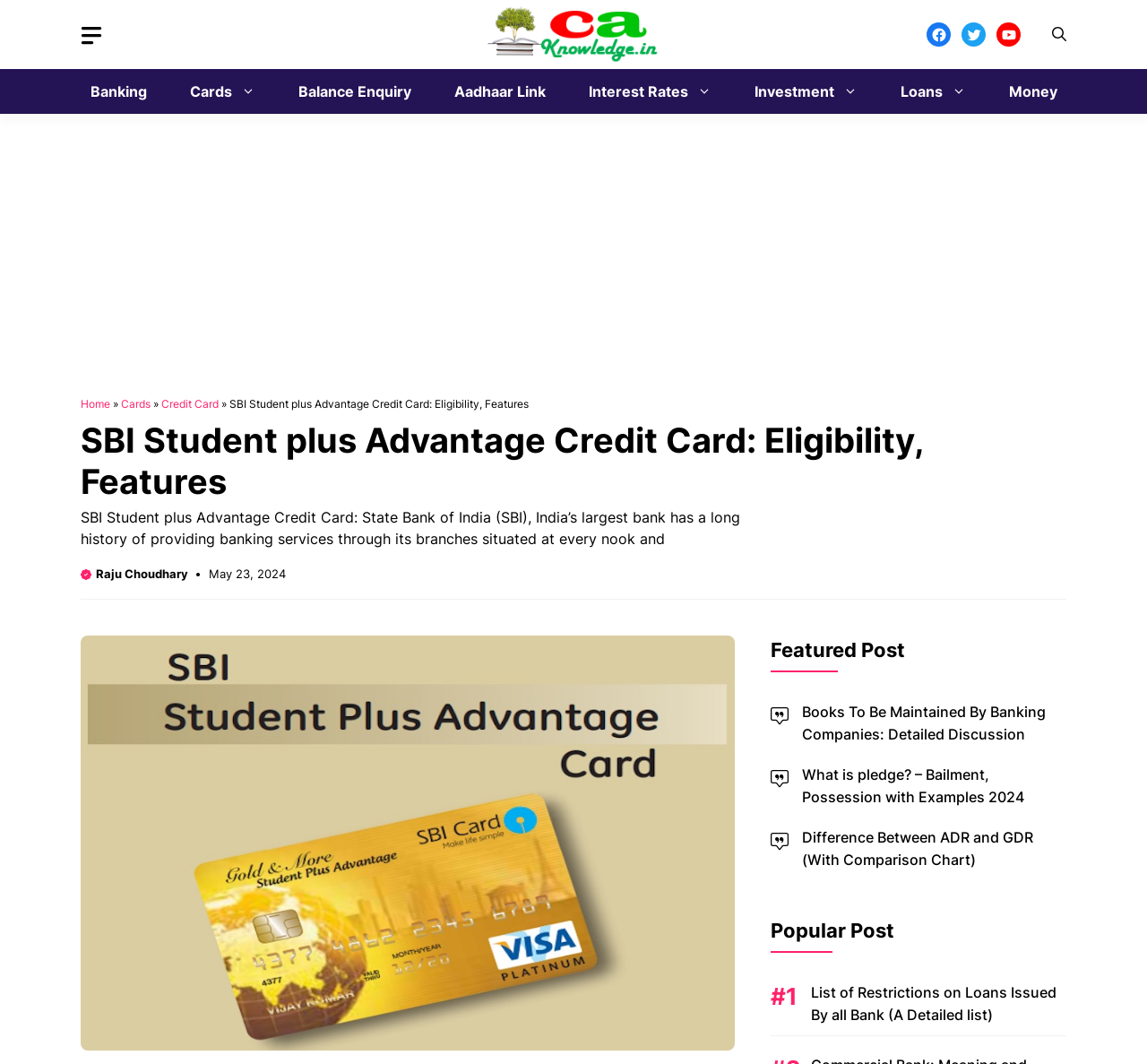Determine the bounding box coordinates for the clickable element required to fulfill the instruction: "View the post about Books To Be Maintained By Banking Companies". Provide the coordinates as four float numbers between 0 and 1, i.e., [left, top, right, bottom].

[0.699, 0.671, 0.912, 0.709]